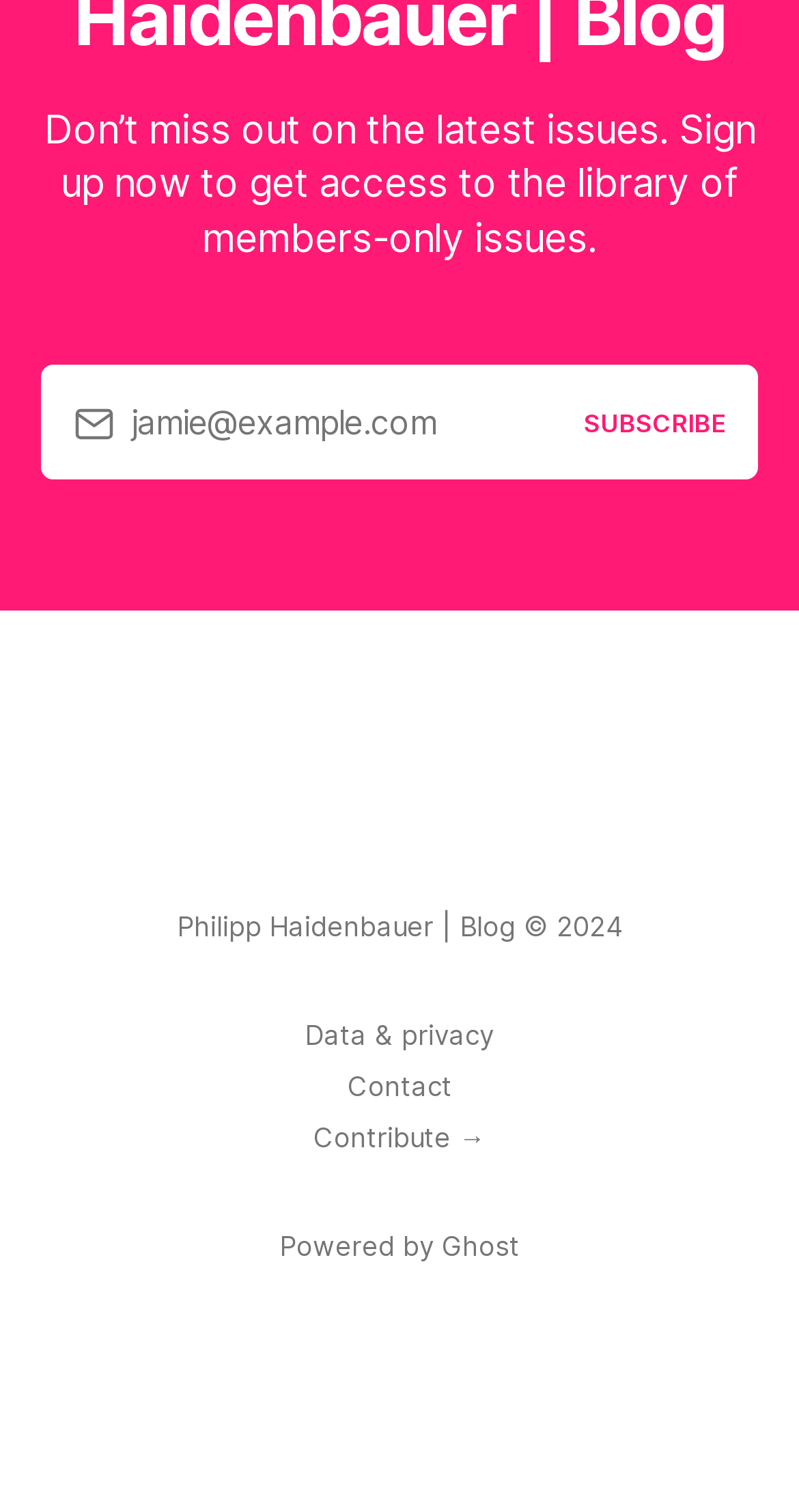What is the purpose of the 'SUBSCRIBE' button?
Provide a detailed and extensive answer to the question.

The 'SUBSCRIBE' button is located next to the text 'Don’t miss out on the latest issues. Sign up now to get access to the library of members-only issues.' This suggests that clicking the button will allow users to sign up and gain access to exclusive content.